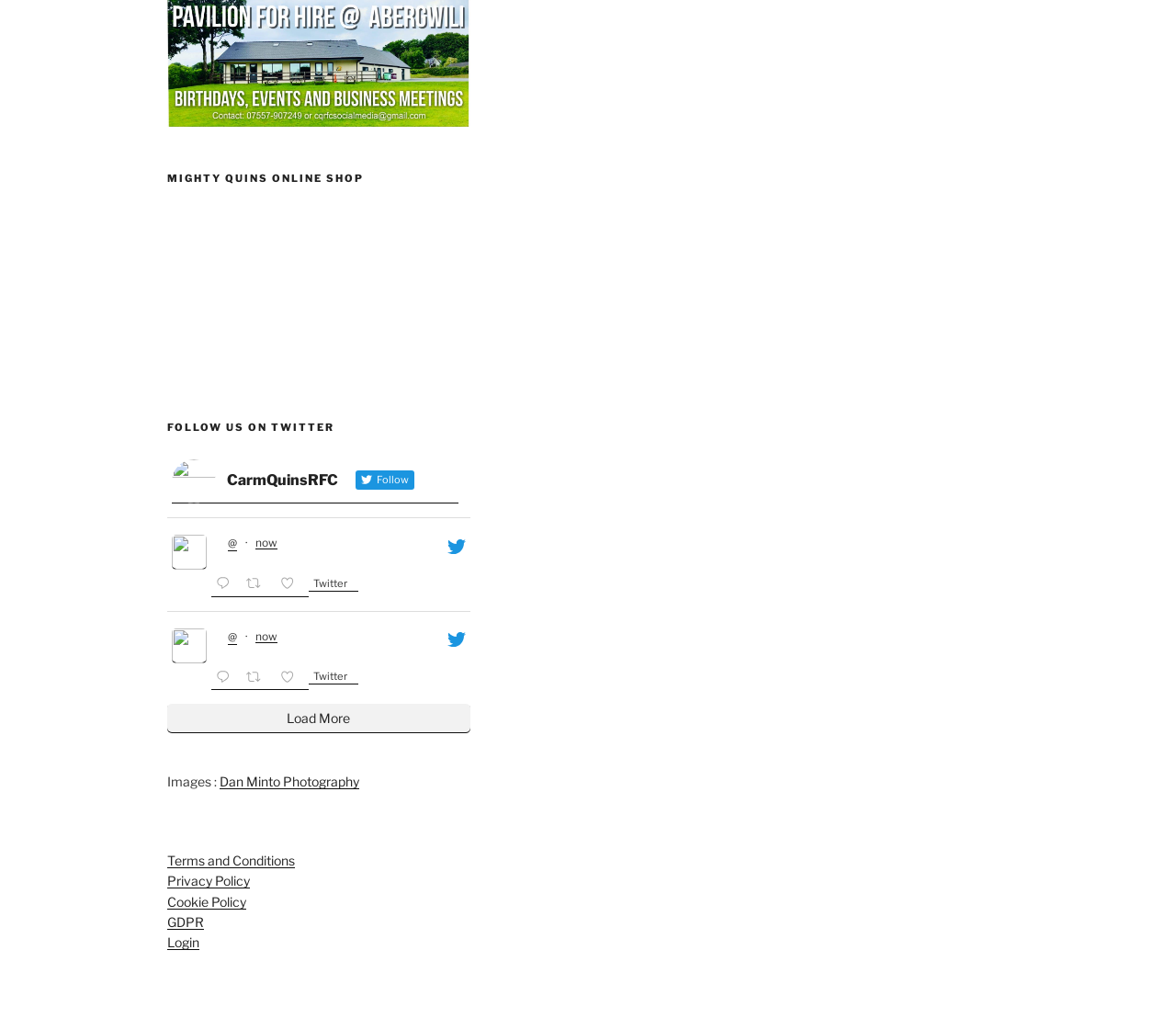Identify the bounding box coordinates of the specific part of the webpage to click to complete this instruction: "View terms and conditions".

[0.142, 0.837, 0.251, 0.853]